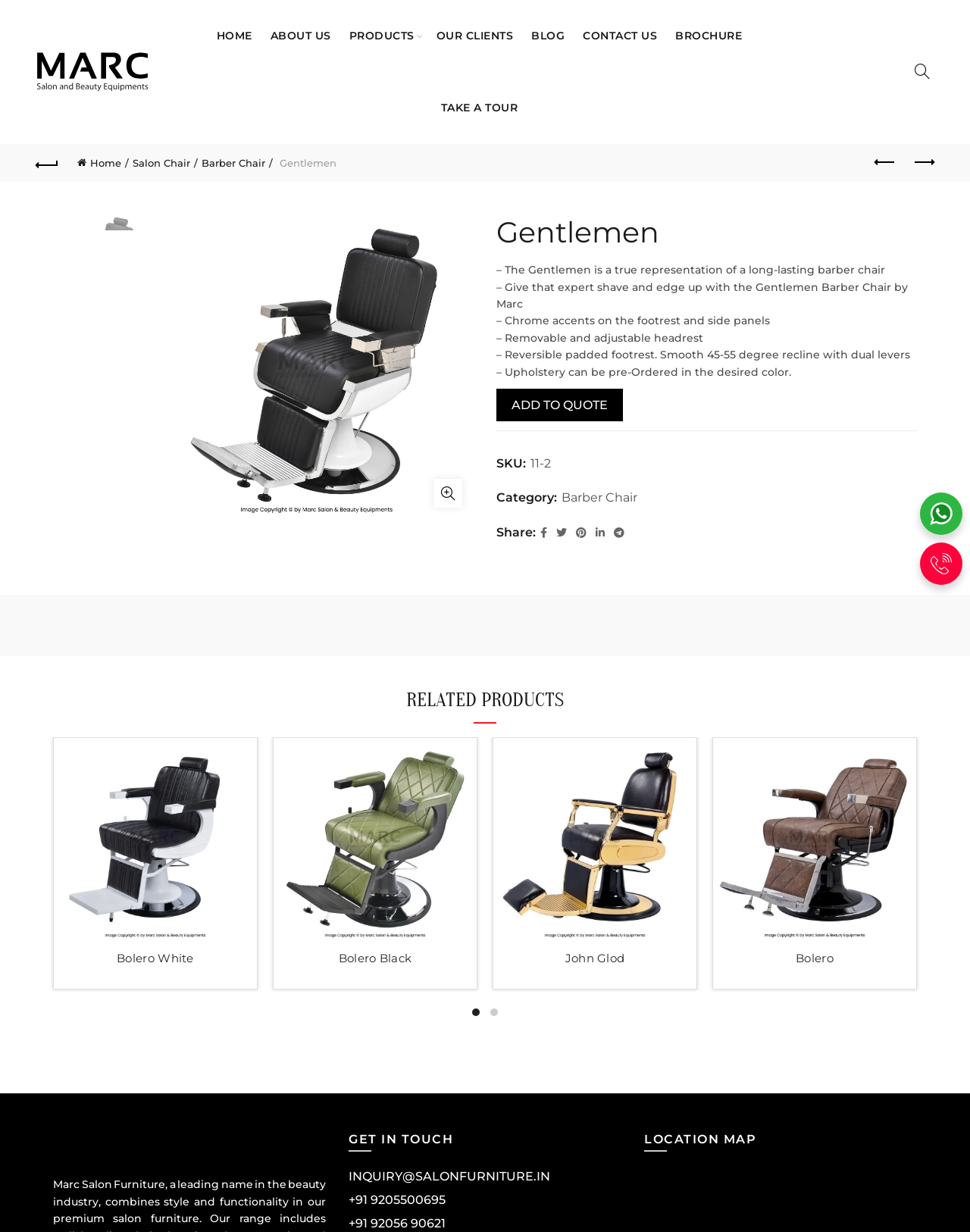What is the brand of the barber chair?
Give a one-word or short phrase answer based on the image.

Marc Salon Furniture